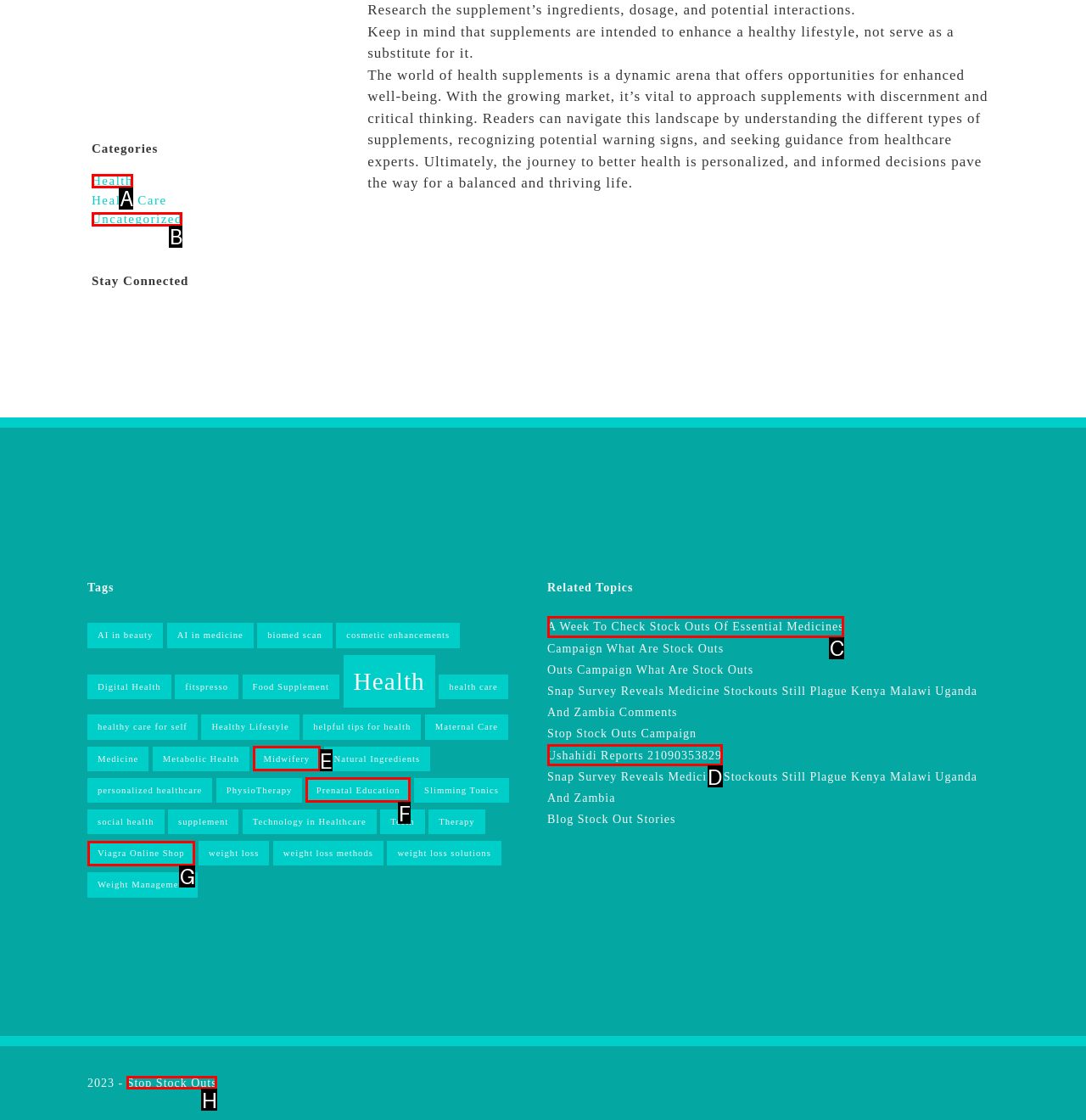Please indicate which HTML element should be clicked to fulfill the following task: Read the 'A Week To Check Stock Outs Of Essential Medicines' article. Provide the letter of the selected option.

C